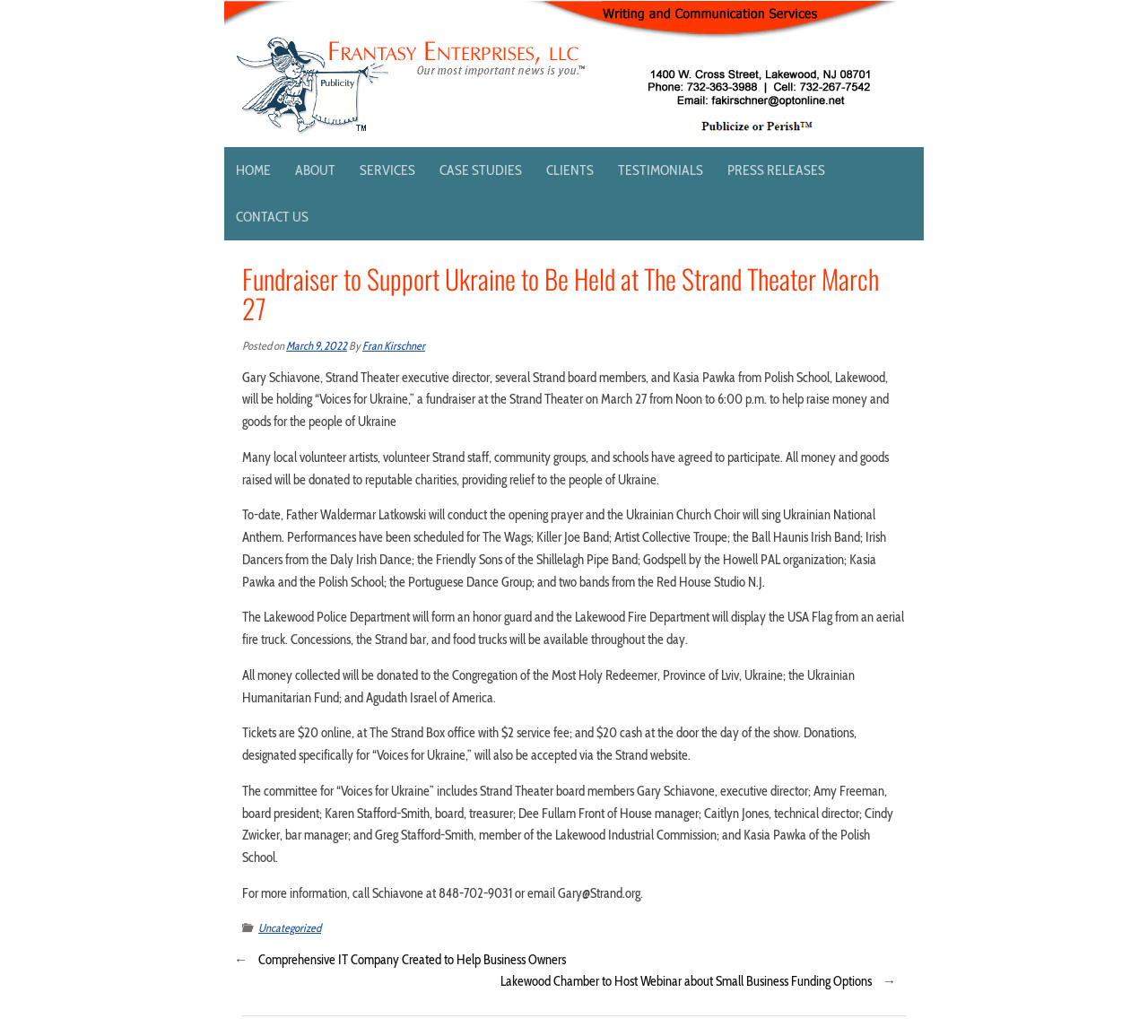Bounding box coordinates are to be given in the format (top-left x, top-left y, bottom-right x, bottom-right y). All values must be floating point numbers between 0 and 1. Provide the bounding box coordinate for the UI element described as: title="Frantasy Enterprises, LLC"

[0.195, 0.003, 0.783, 0.018]